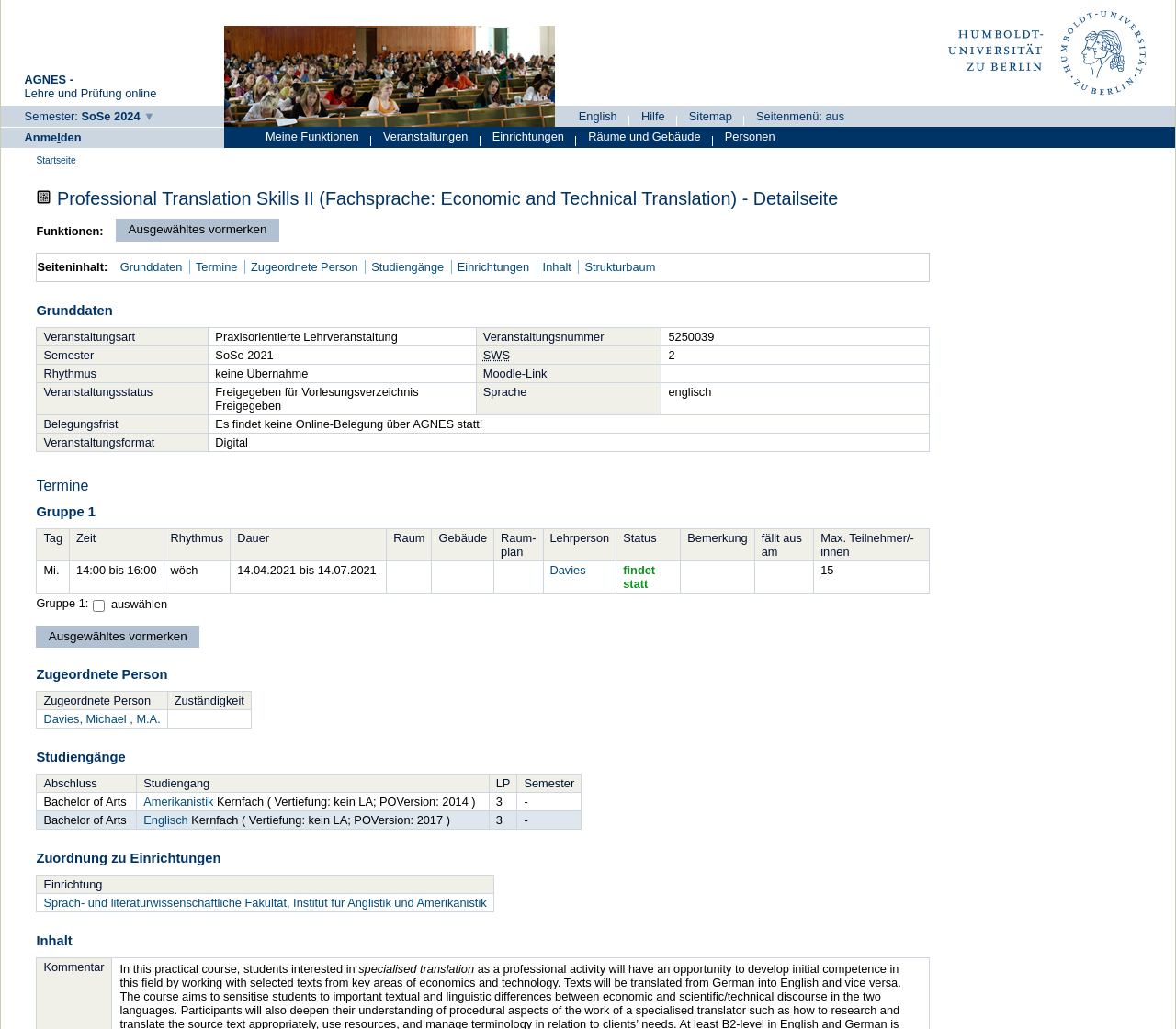Please specify the bounding box coordinates of the region to click in order to perform the following instruction: "Select the 'English' language option".

[0.487, 0.106, 0.53, 0.12]